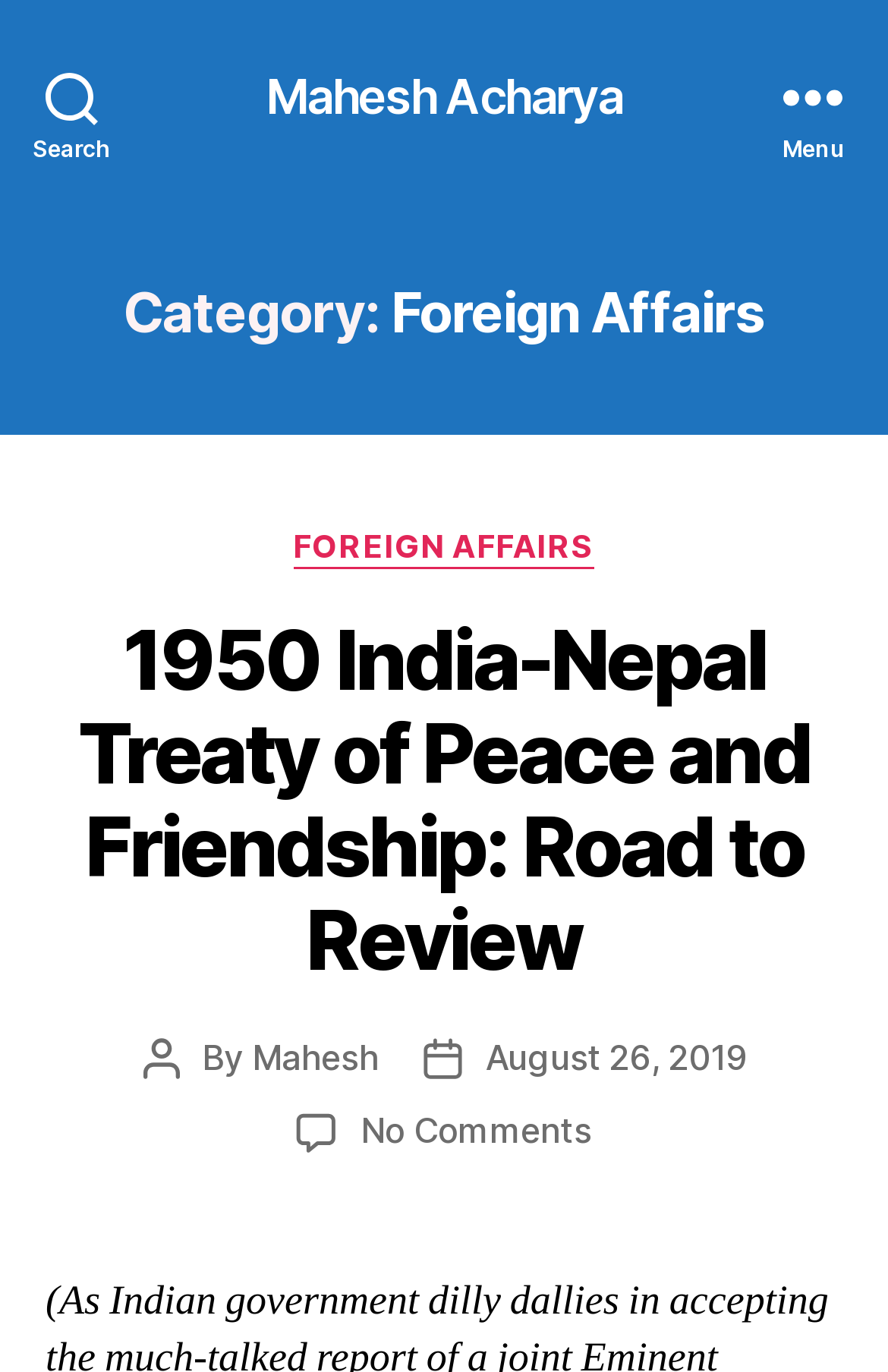Please find the bounding box coordinates of the section that needs to be clicked to achieve this instruction: "Open the menu".

[0.831, 0.0, 1.0, 0.139]